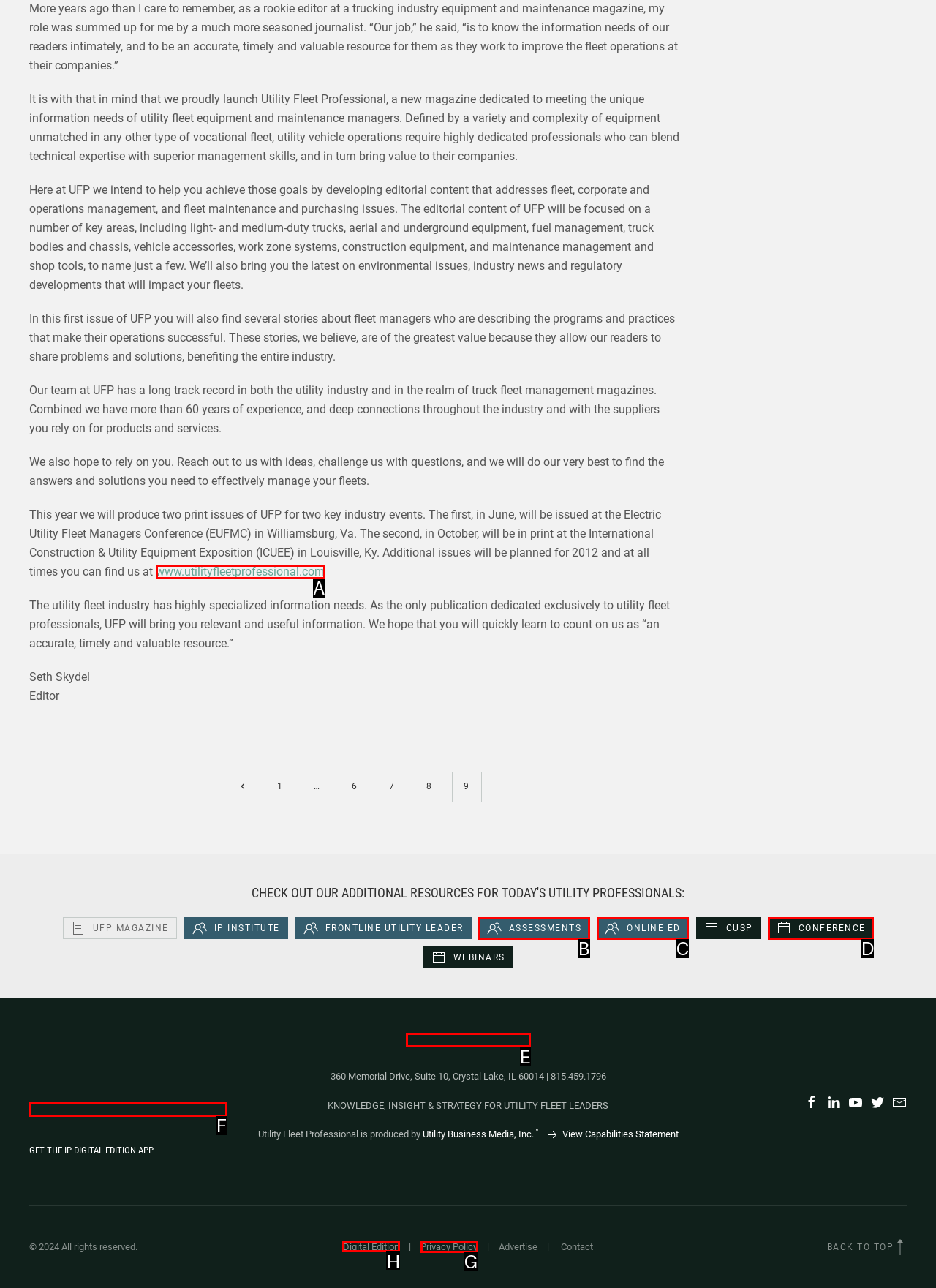Find the appropriate UI element to complete the task: View the 'Company News'. Indicate your choice by providing the letter of the element.

None